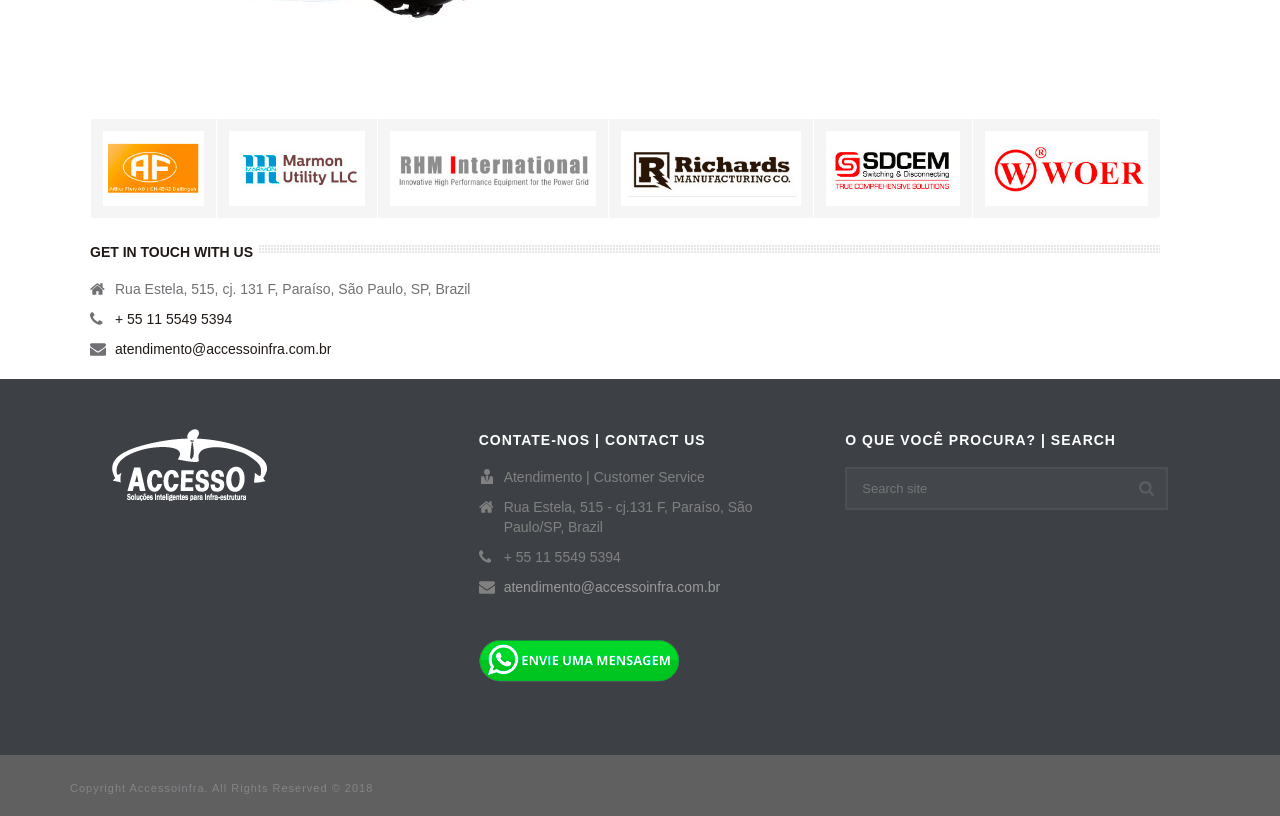What is the phone number of the company?
Answer the question with as much detail as you can, using the image as a reference.

I found the phone number in the link element located below the 'GET IN TOUCH WITH US' heading, and also in the static text element located in the 'Atendimento | Customer Service' section.